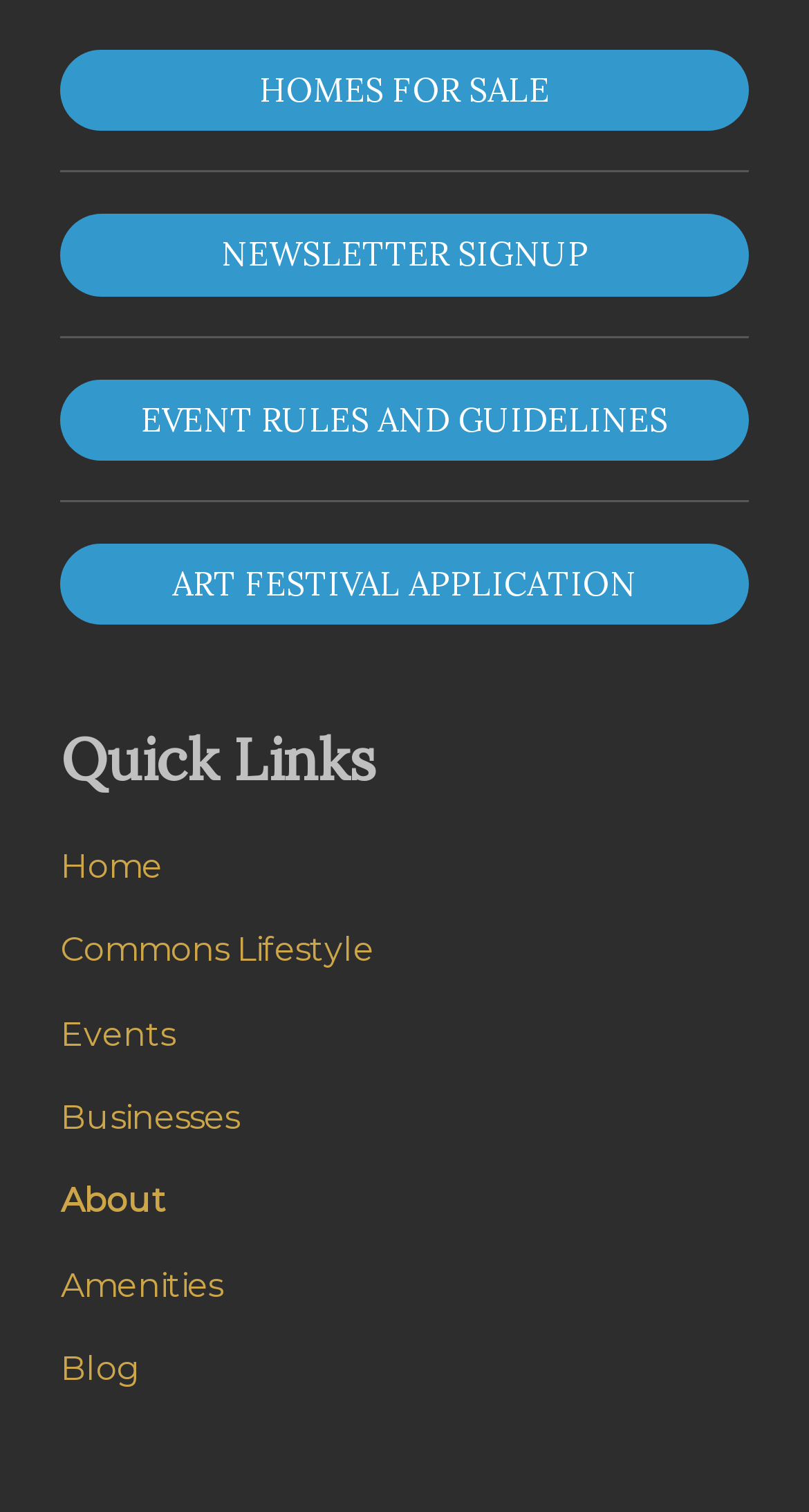How many sections are there in the webpage?
Based on the screenshot, provide your answer in one word or phrase.

2